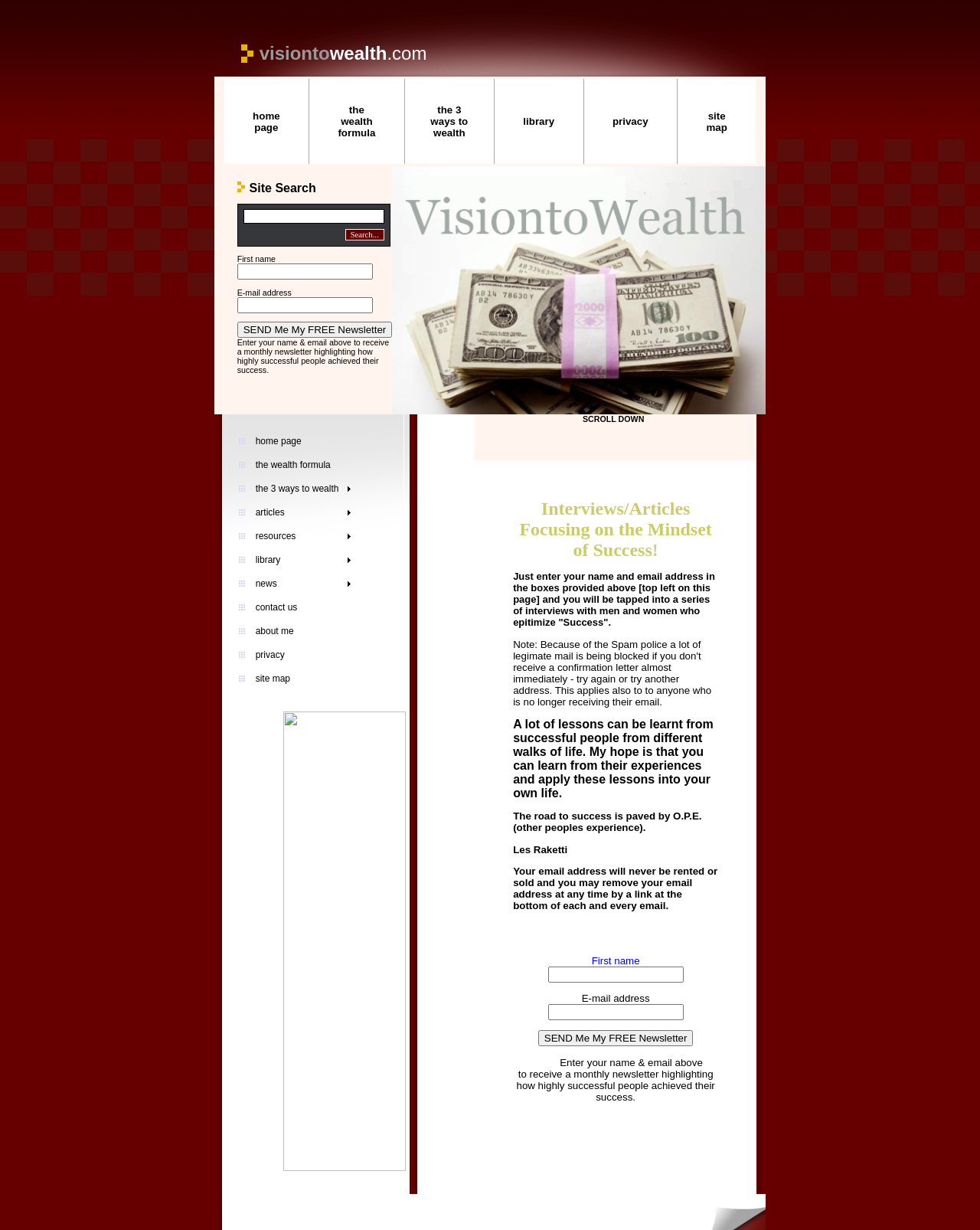Utilize the details in the image to give a detailed response to the question: What is the name of the website?

The name of the website can be found in the top-left corner of the webpage, where it is written as 'VisiontoWealth - newslettersubscribe'.